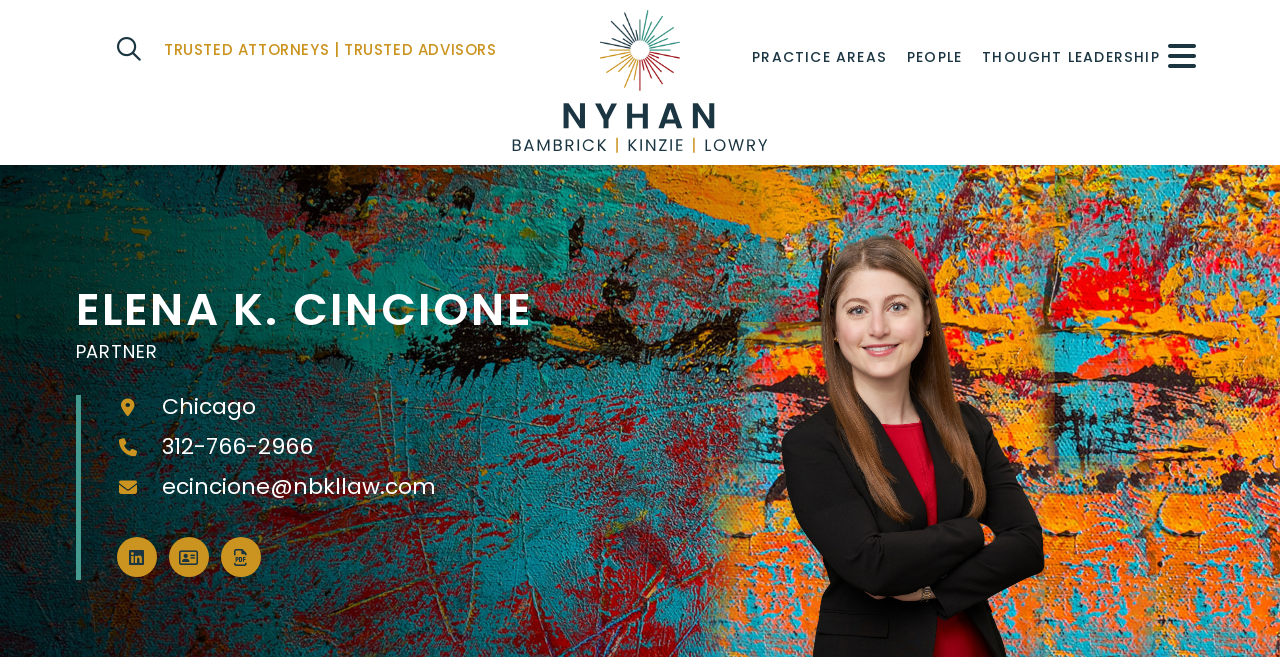Please find the bounding box coordinates for the clickable element needed to perform this instruction: "Visit Nyhan, Bambrick, Kinzie, & Lowry, P.C. website".

[0.395, 0.015, 0.605, 0.244]